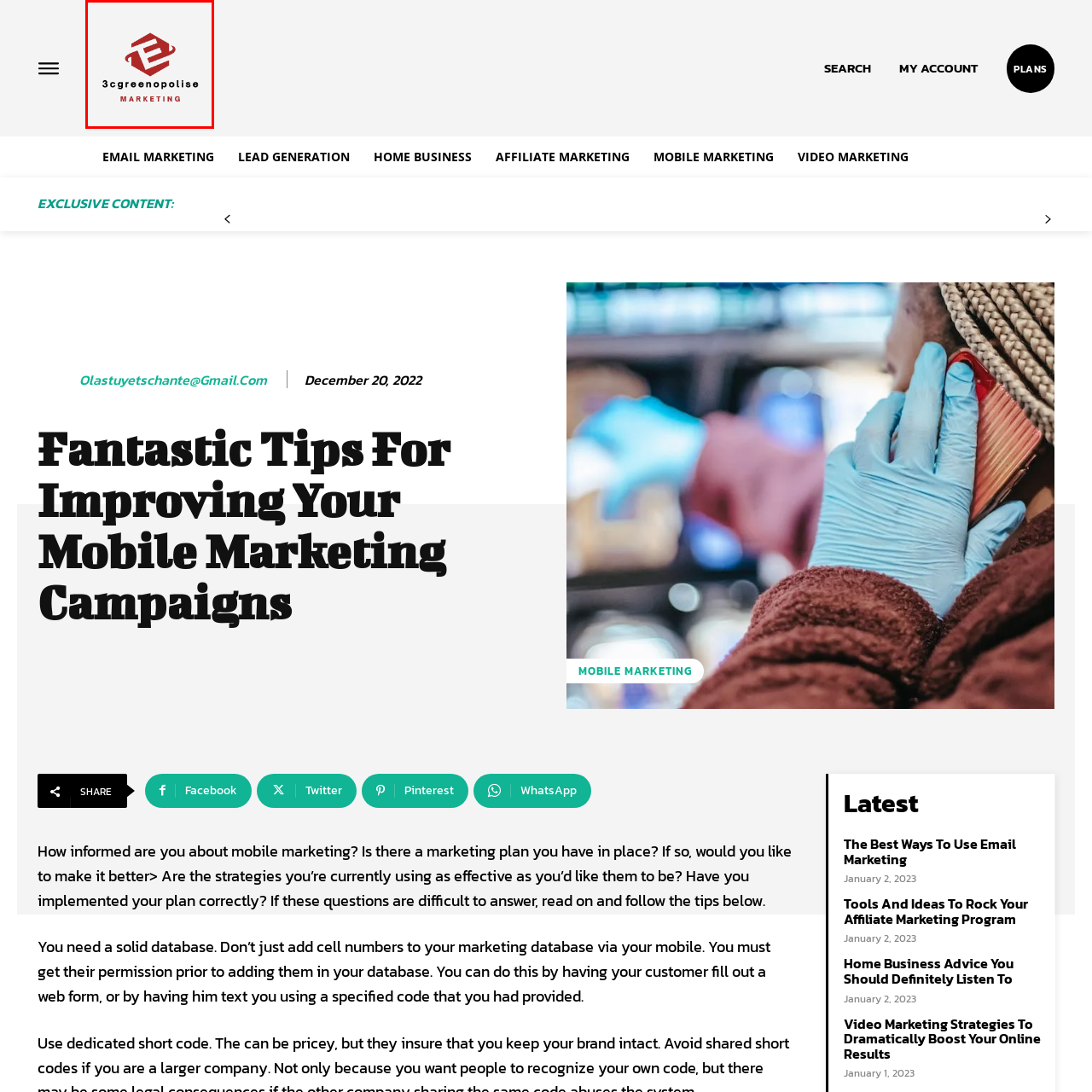Focus on the area marked by the red boundary, What is the font style of the brand name? Answer concisely with a single word or phrase.

Bold